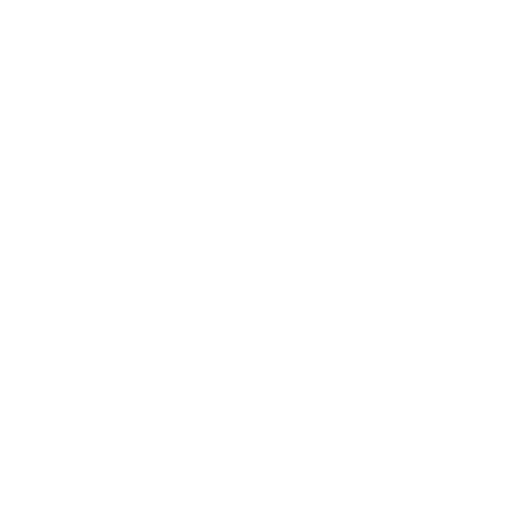Please give a short response to the question using one word or a phrase:
How long does it take to charge the speaker?

2 hours